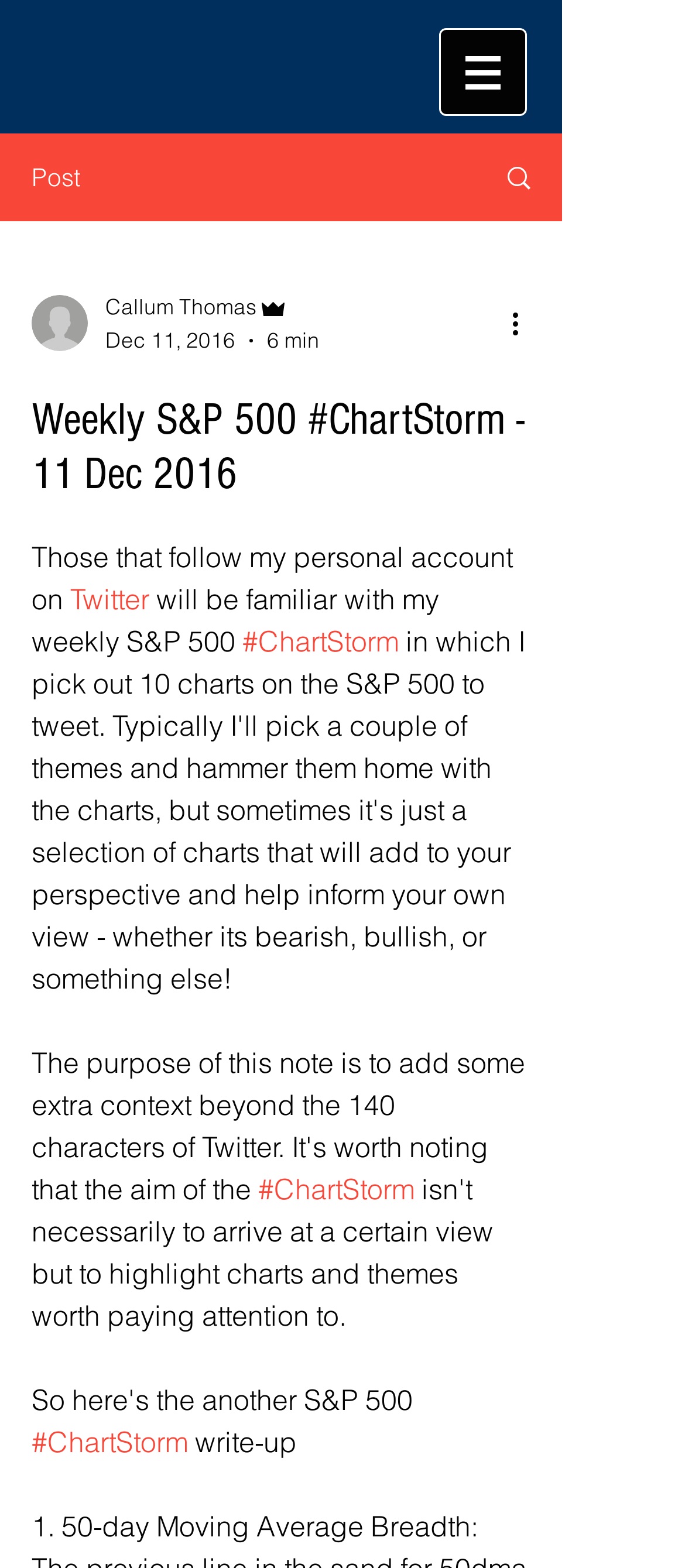Determine the bounding box coordinates of the area to click in order to meet this instruction: "Click the more actions button".

[0.738, 0.193, 0.8, 0.219]